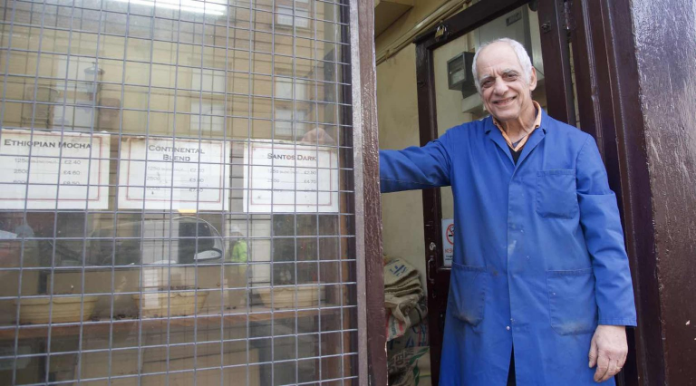Respond to the question below with a concise word or phrase:
How many coffee blends are displayed in the window?

three